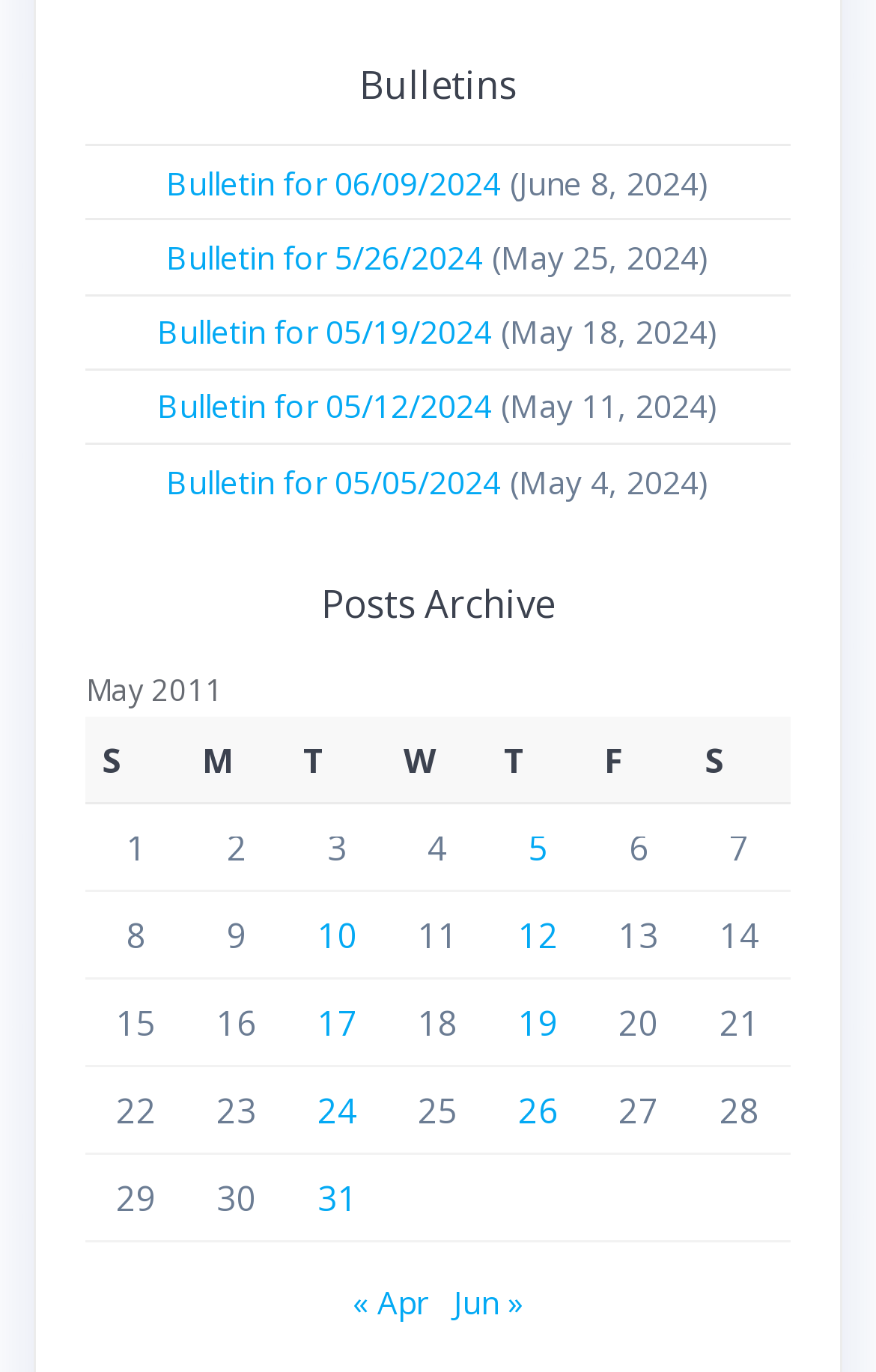What is the title of the first bulletin?
Can you provide an in-depth and detailed response to the question?

The first bulletin is listed at the top of the webpage, and its title is 'Bulletin for 06/09/2024'.